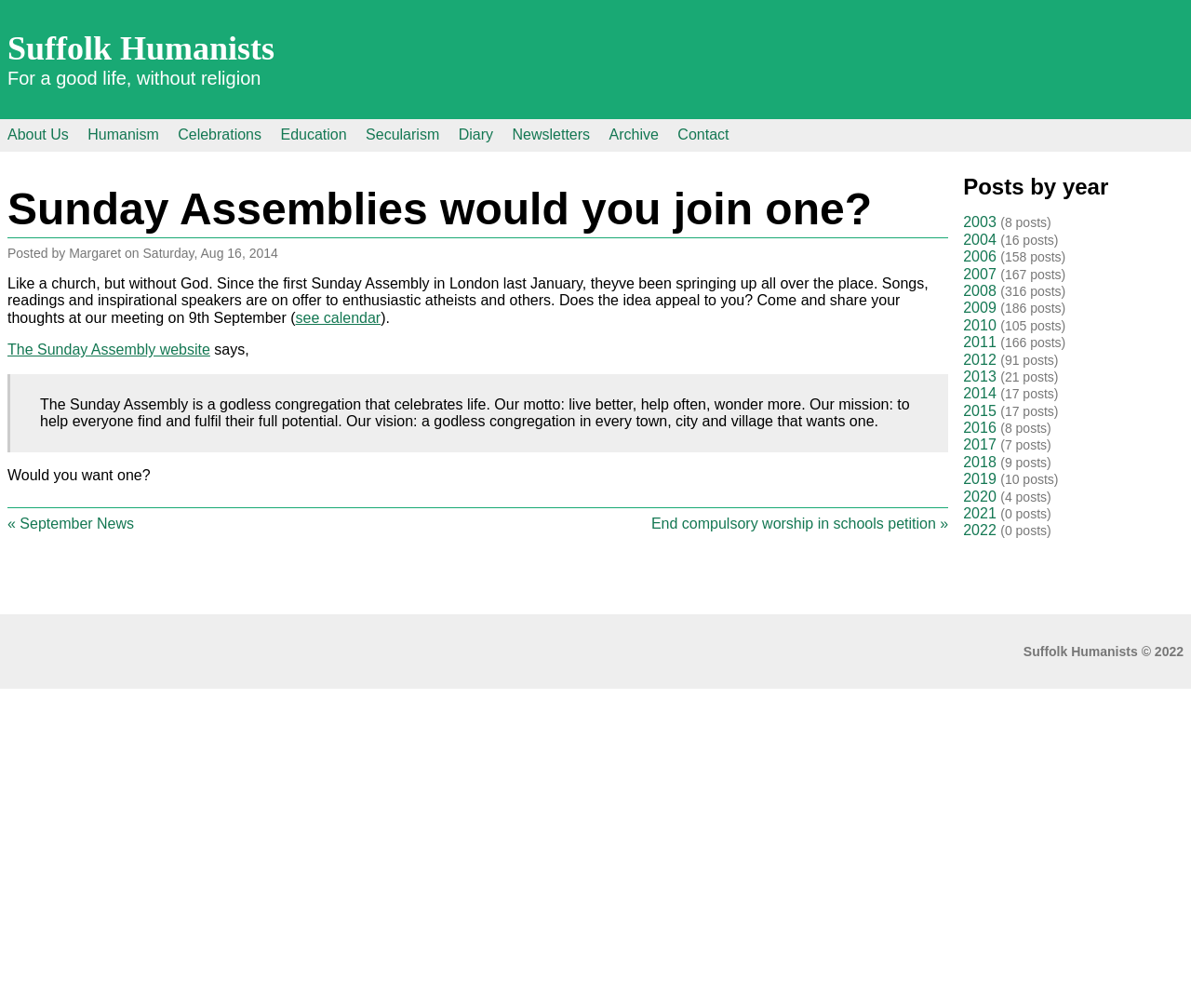Provide a brief response using a word or short phrase to this question:
What is the name of the author of the article?

Margaret